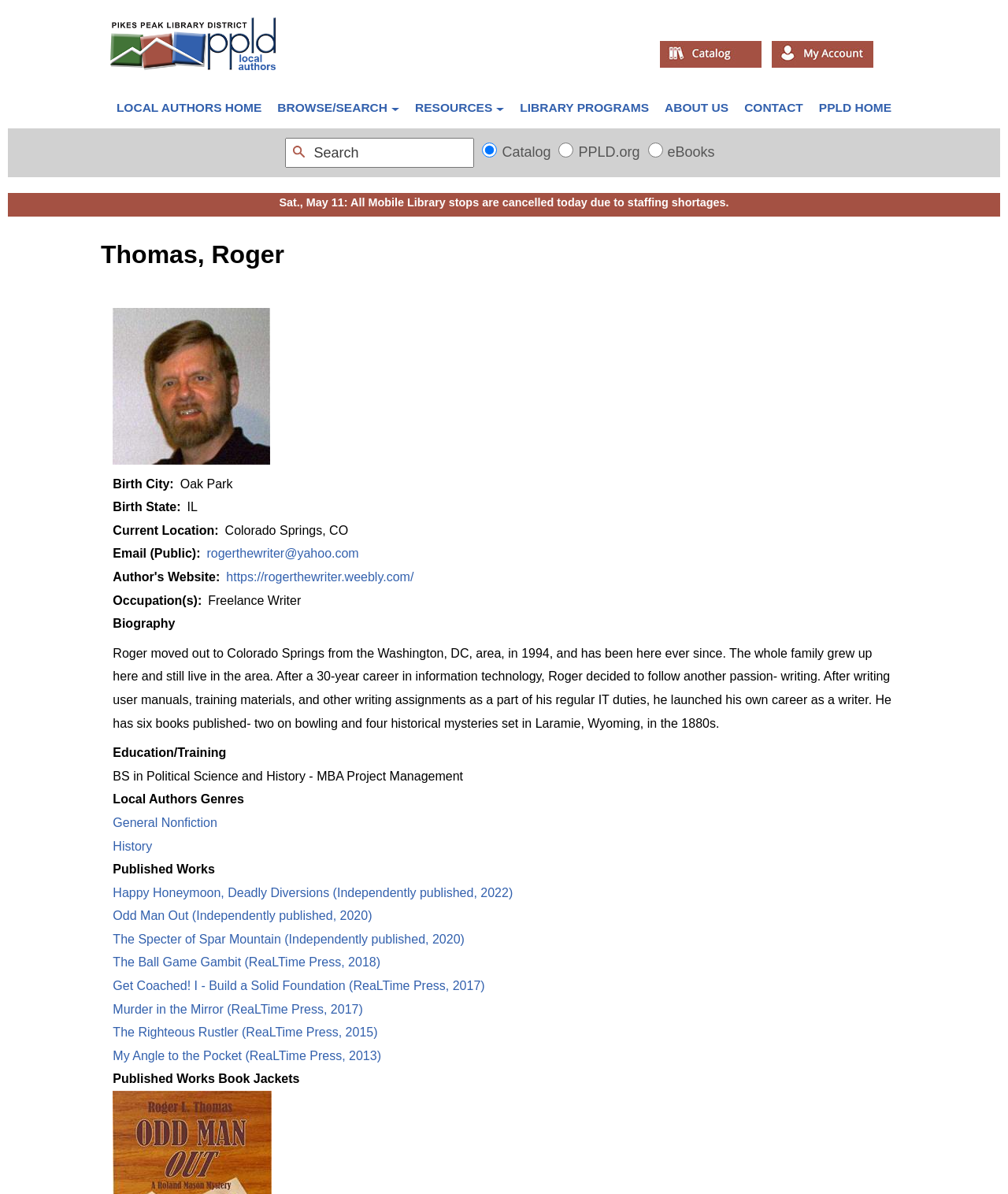How many books has the author published? From the image, respond with a single word or brief phrase.

6